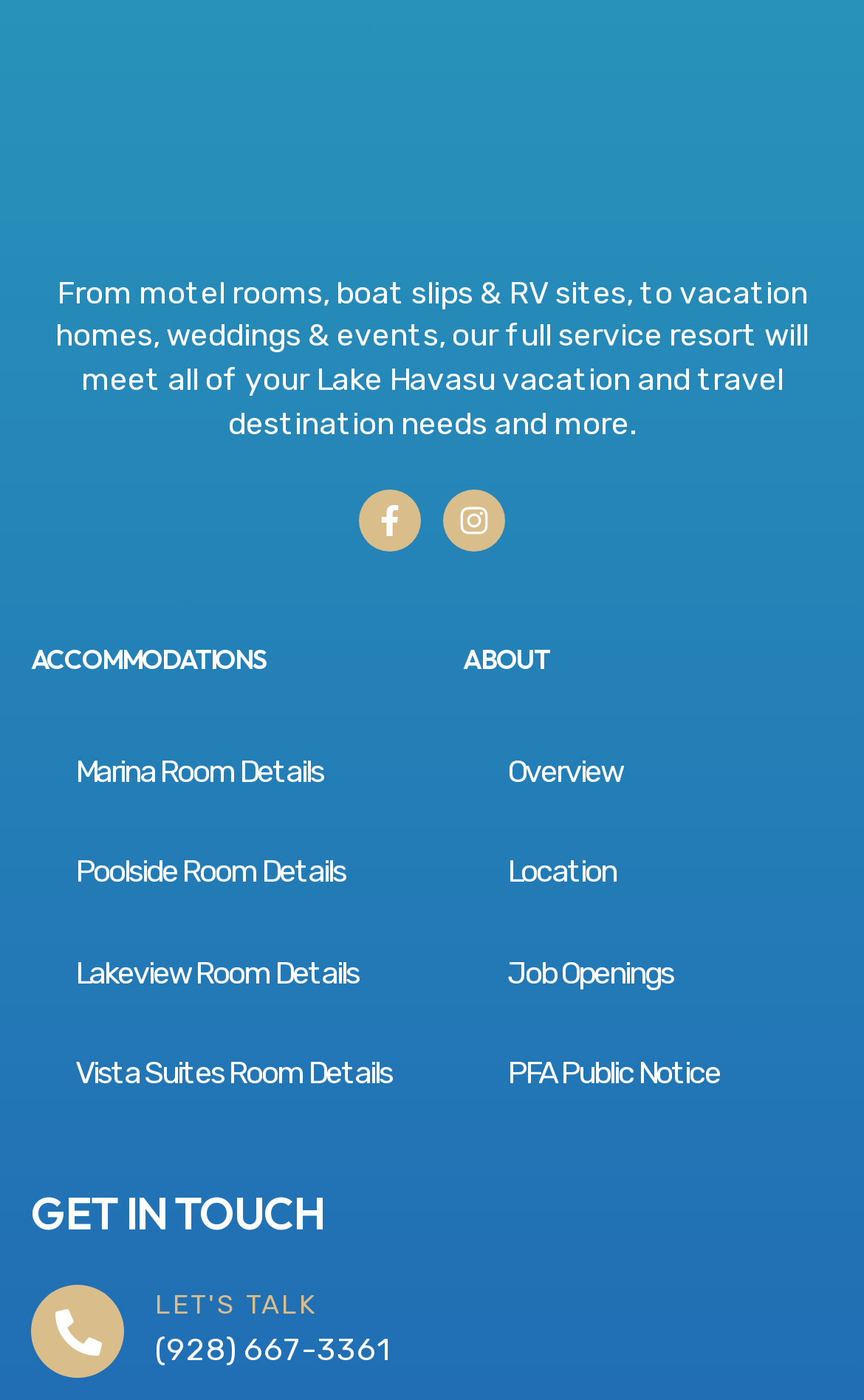What is the main theme of the webpage?
Please provide a comprehensive answer based on the contents of the image.

The webpage appears to be promoting a resort and its various amenities, accommodations, and services, indicating that the main theme is related to travel and vacationing.